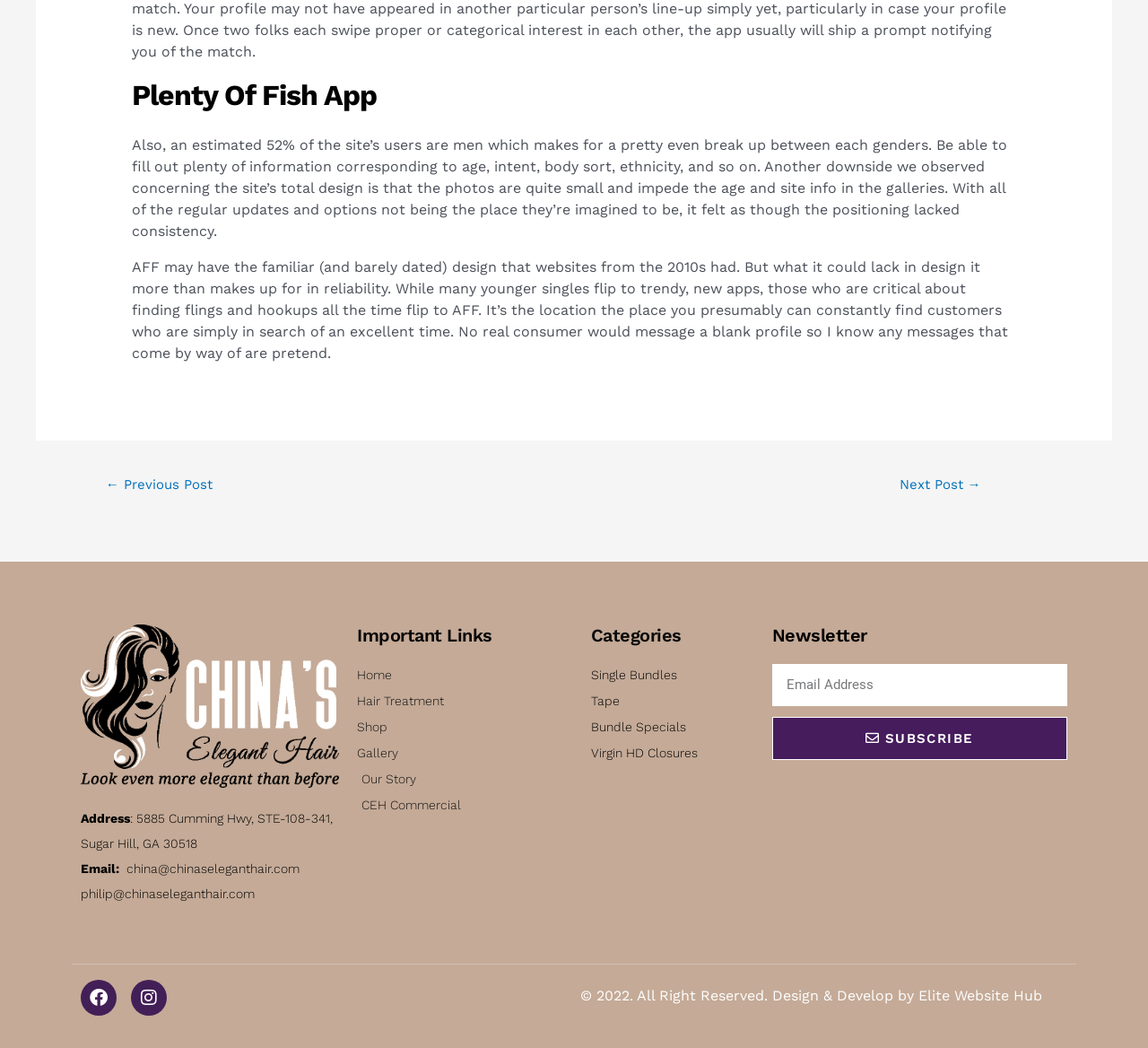Please locate the clickable area by providing the bounding box coordinates to follow this instruction: "Click on the 'Next Post →' link".

[0.712, 0.45, 0.926, 0.48]